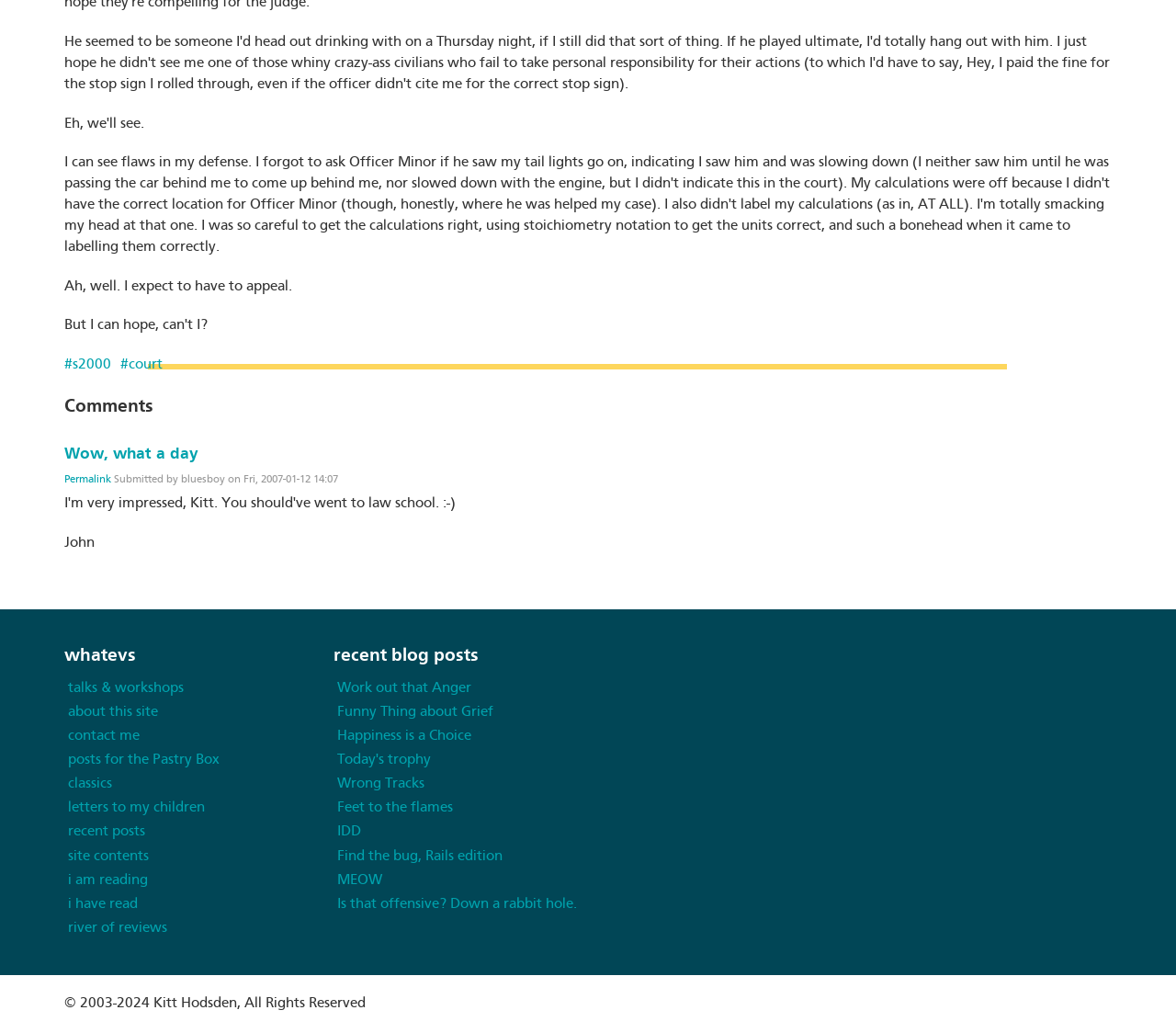Using the description "Feet to the flames", predict the bounding box of the relevant HTML element.

[0.286, 0.775, 0.385, 0.79]